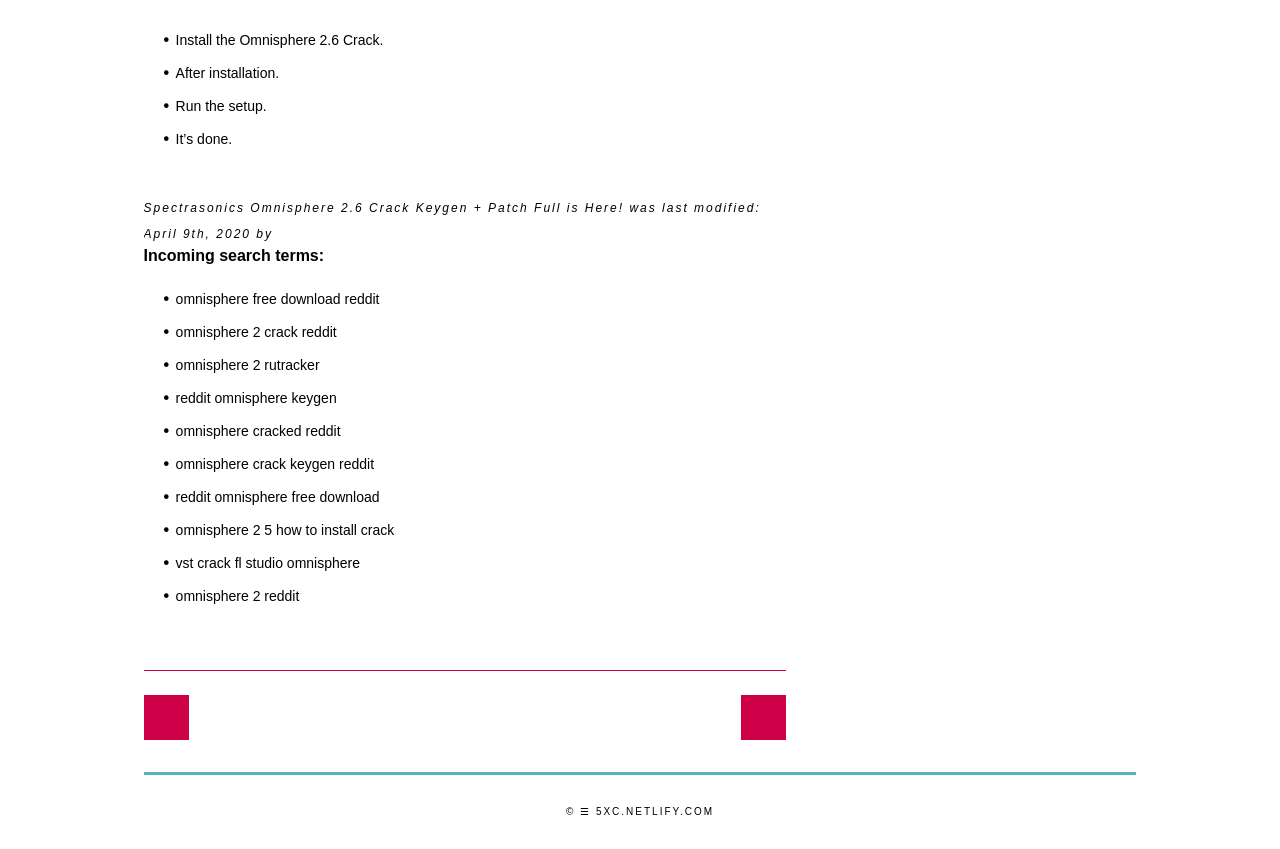Determine the bounding box coordinates for the UI element described. Format the coordinates as (top-left x, top-left y, bottom-right x, bottom-right y) and ensure all values are between 0 and 1. Element description: Djay Pro Iphone Free

[0.112, 0.818, 0.147, 0.872]